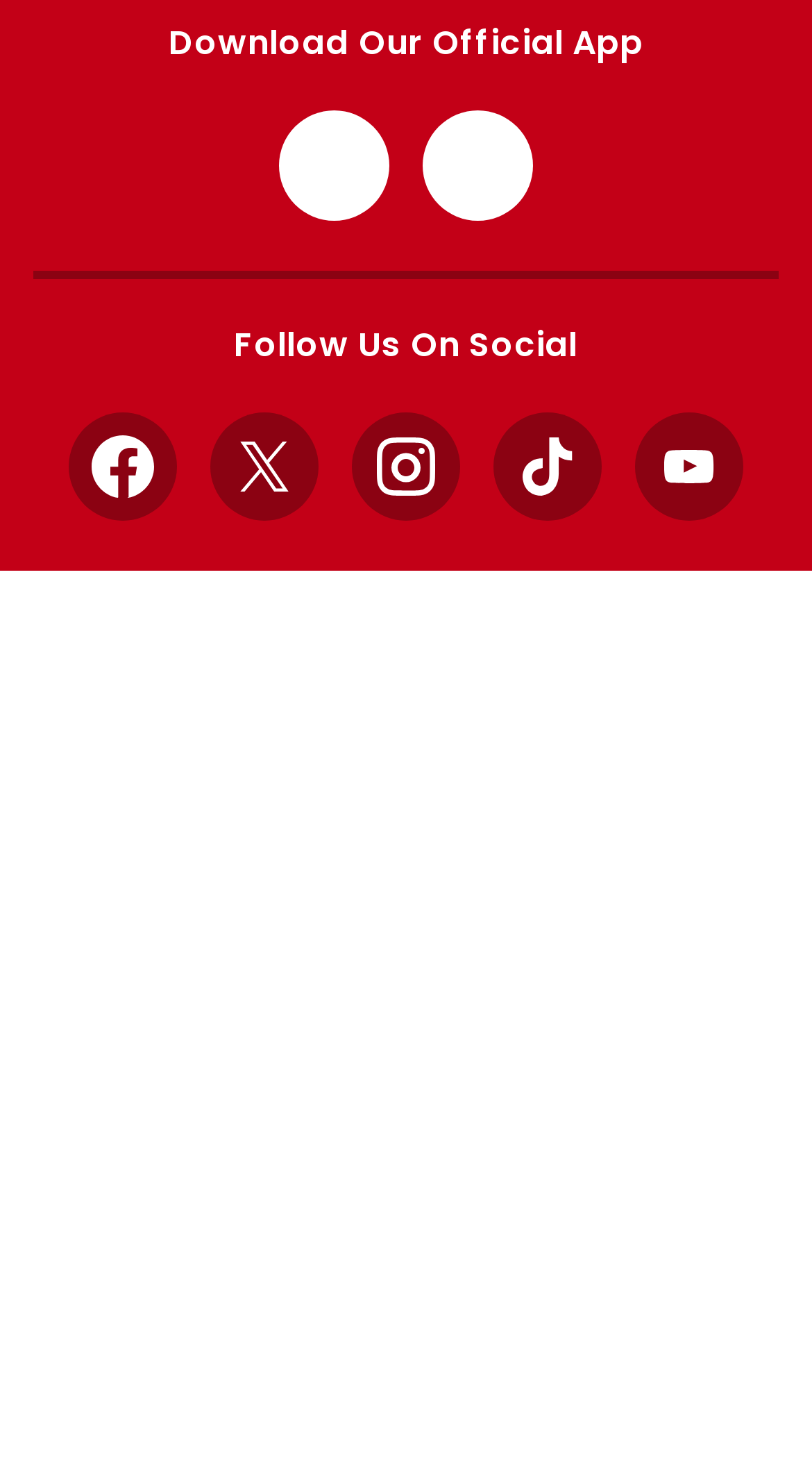Please locate the bounding box coordinates of the element that should be clicked to complete the given instruction: "Download the app from Apple store".

[0.521, 0.075, 0.656, 0.15]